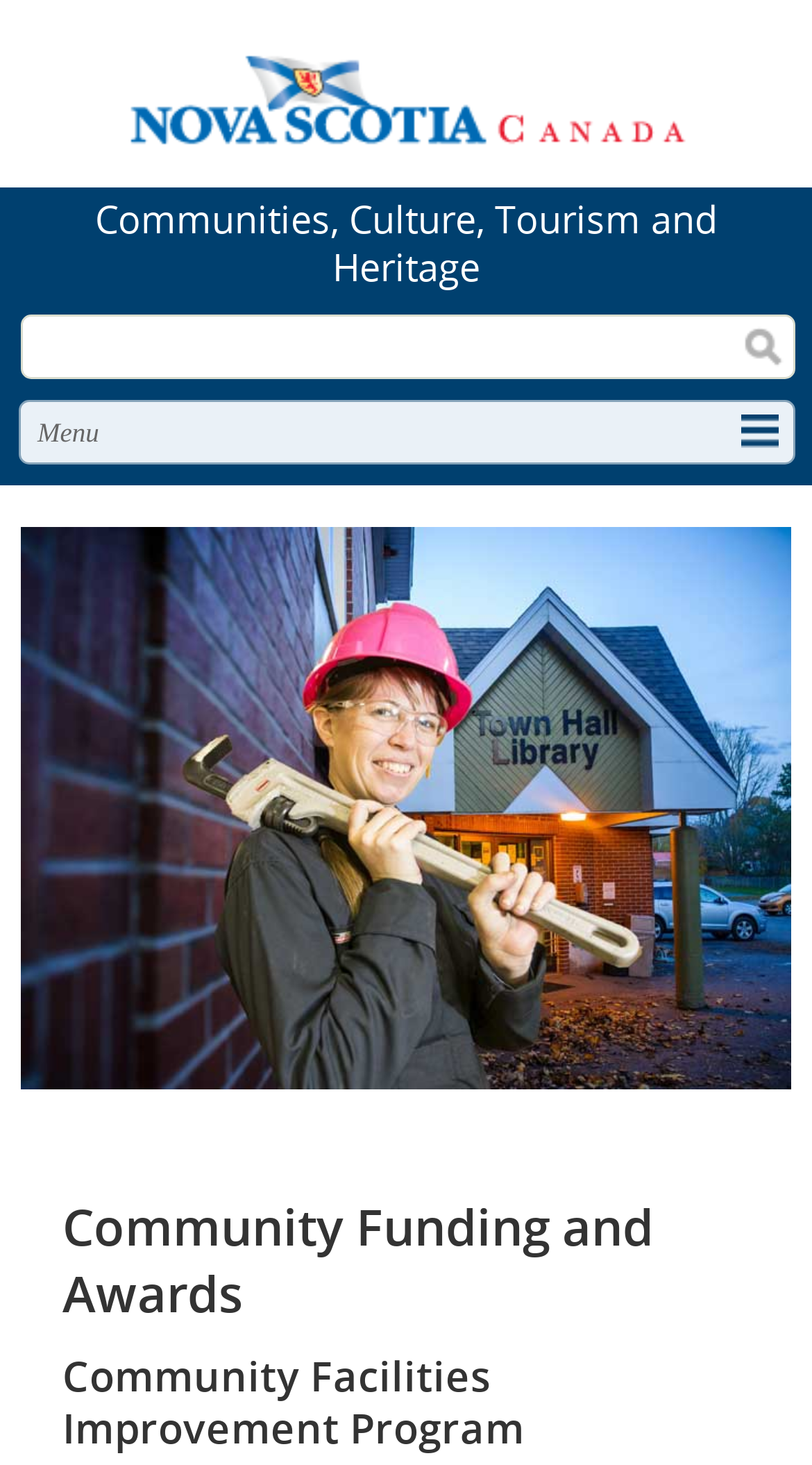What is the purpose of the textbox?
Based on the visual, give a brief answer using one word or a short phrase.

Search